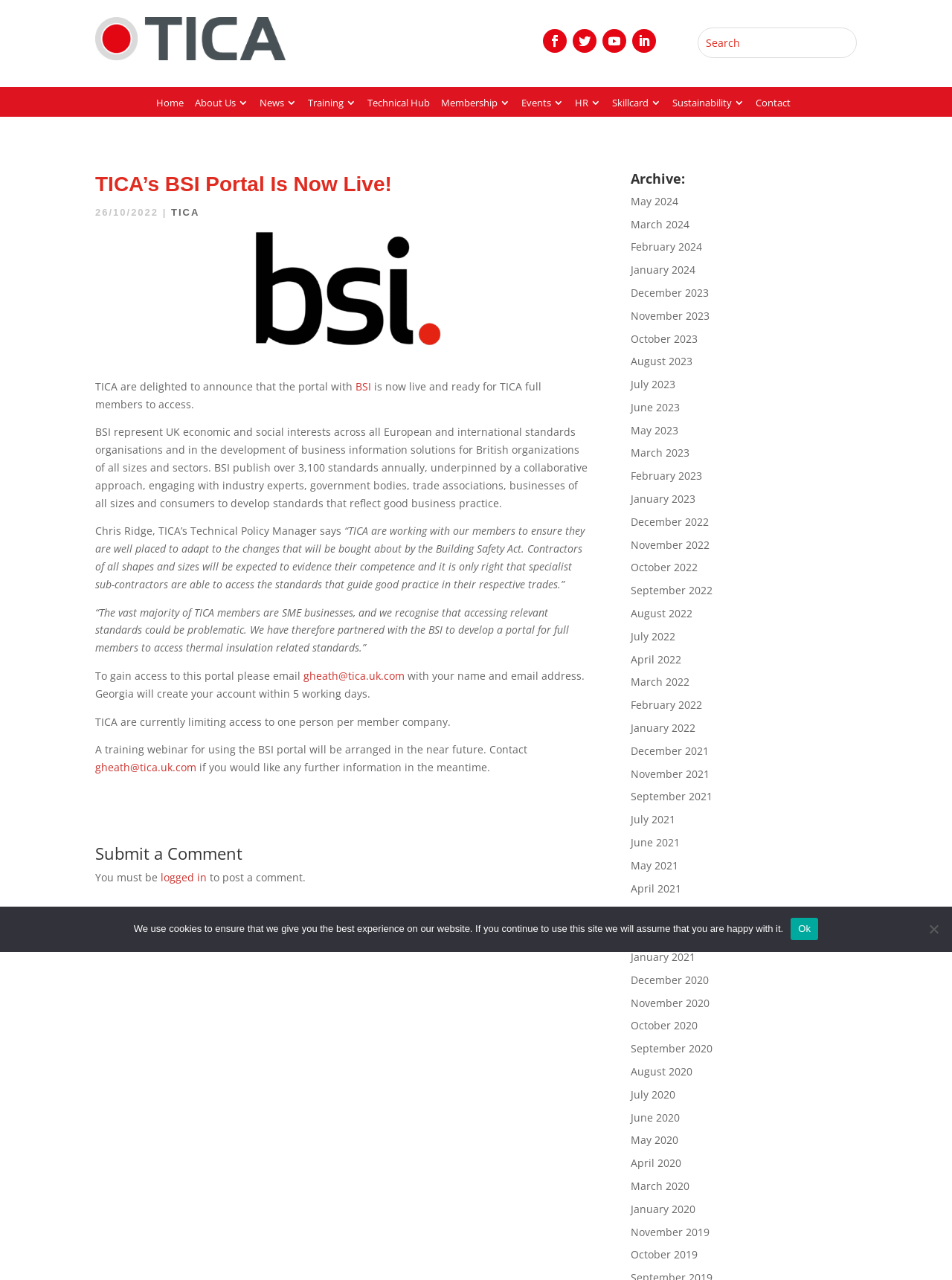Who is the Technical Policy Manager of TICA?
Use the screenshot to answer the question with a single word or phrase.

Chris Ridge